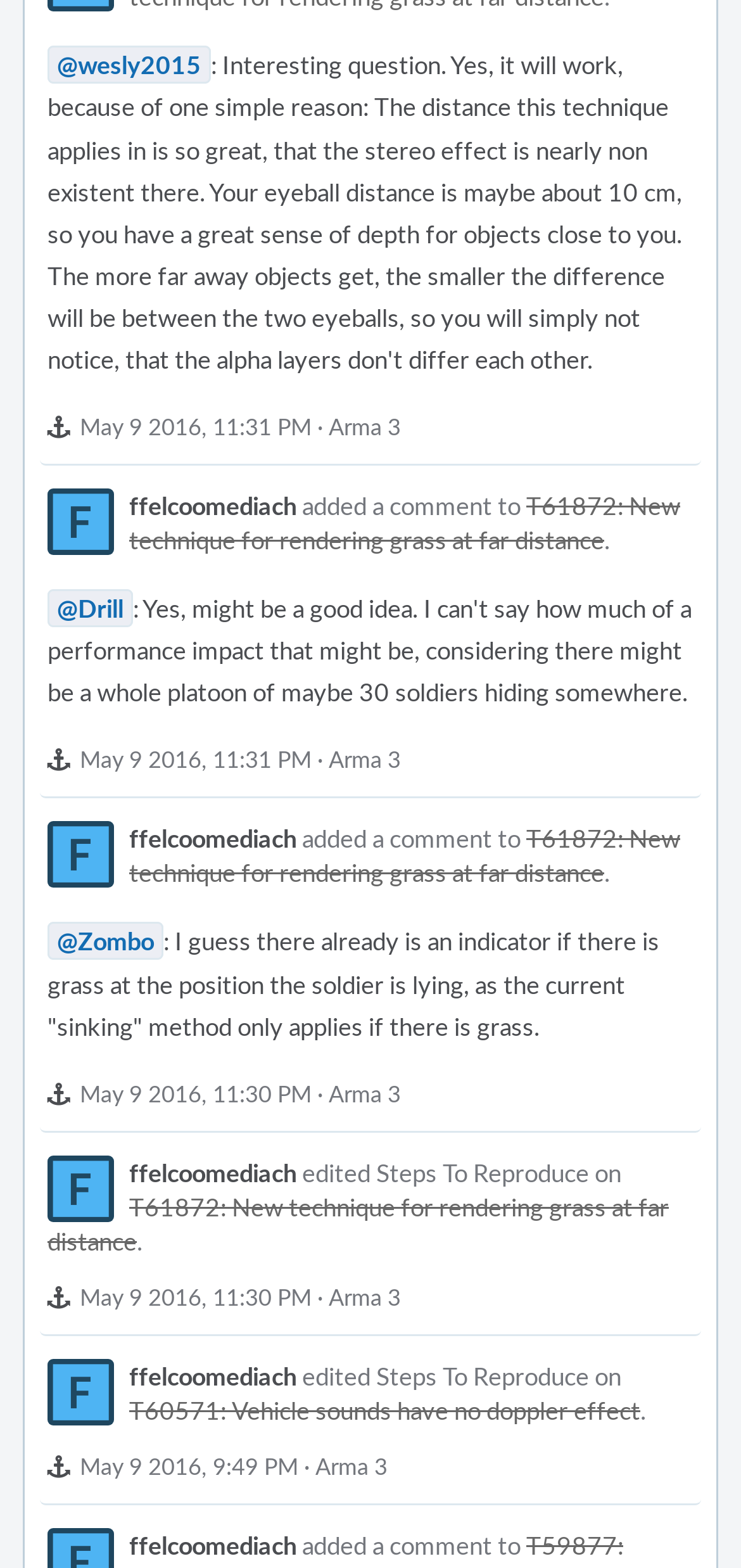Provide a one-word or short-phrase answer to the question:
What is the topic of the first comment?

Arma 3